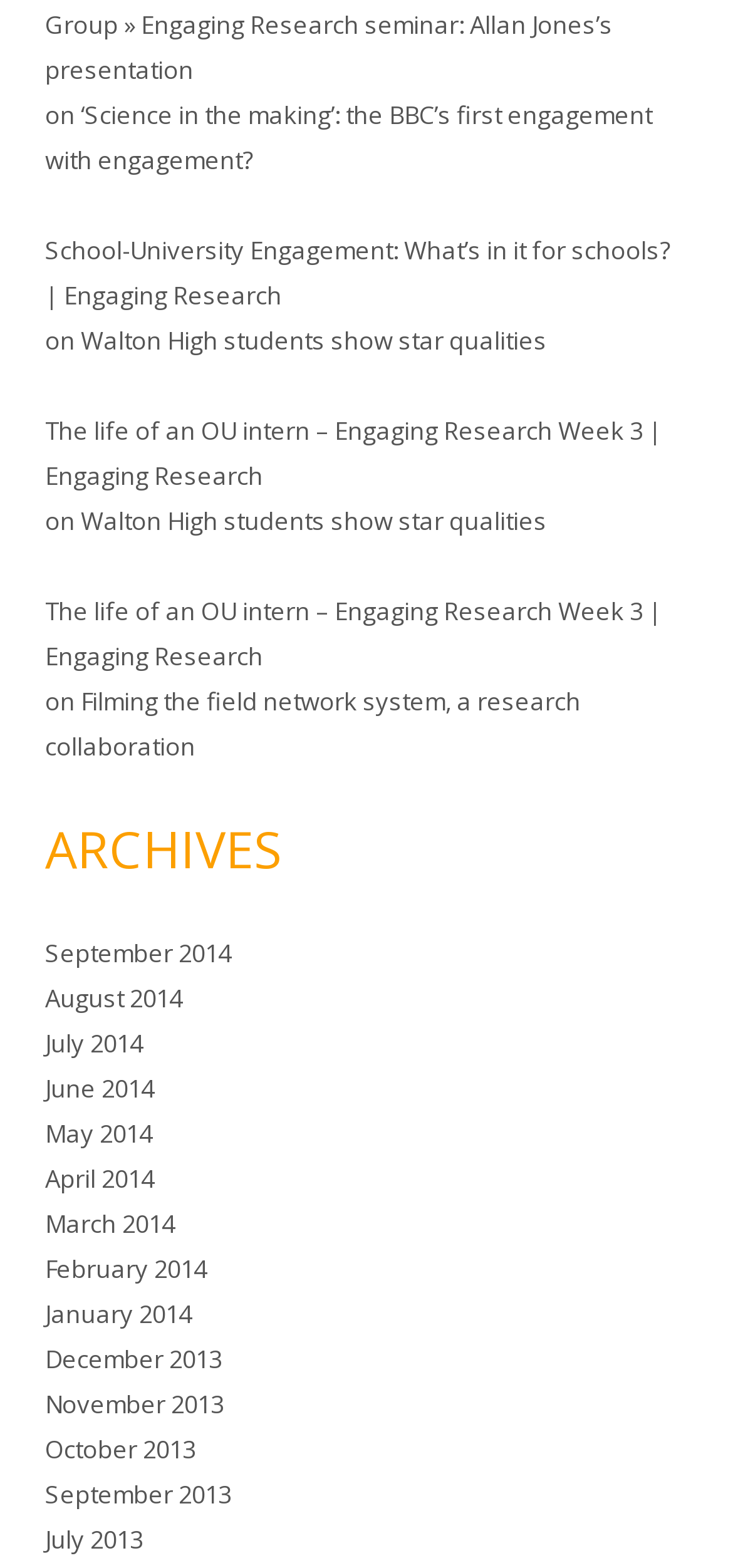How many times does the 'Walton High students show star qualities' link appear?
Carefully analyze the image and provide a thorough answer to the question.

The 'Walton High students show star qualities' link appears twice on the webpage, with the same text and similar bounding box coordinates, indicating that it is a duplicate link.